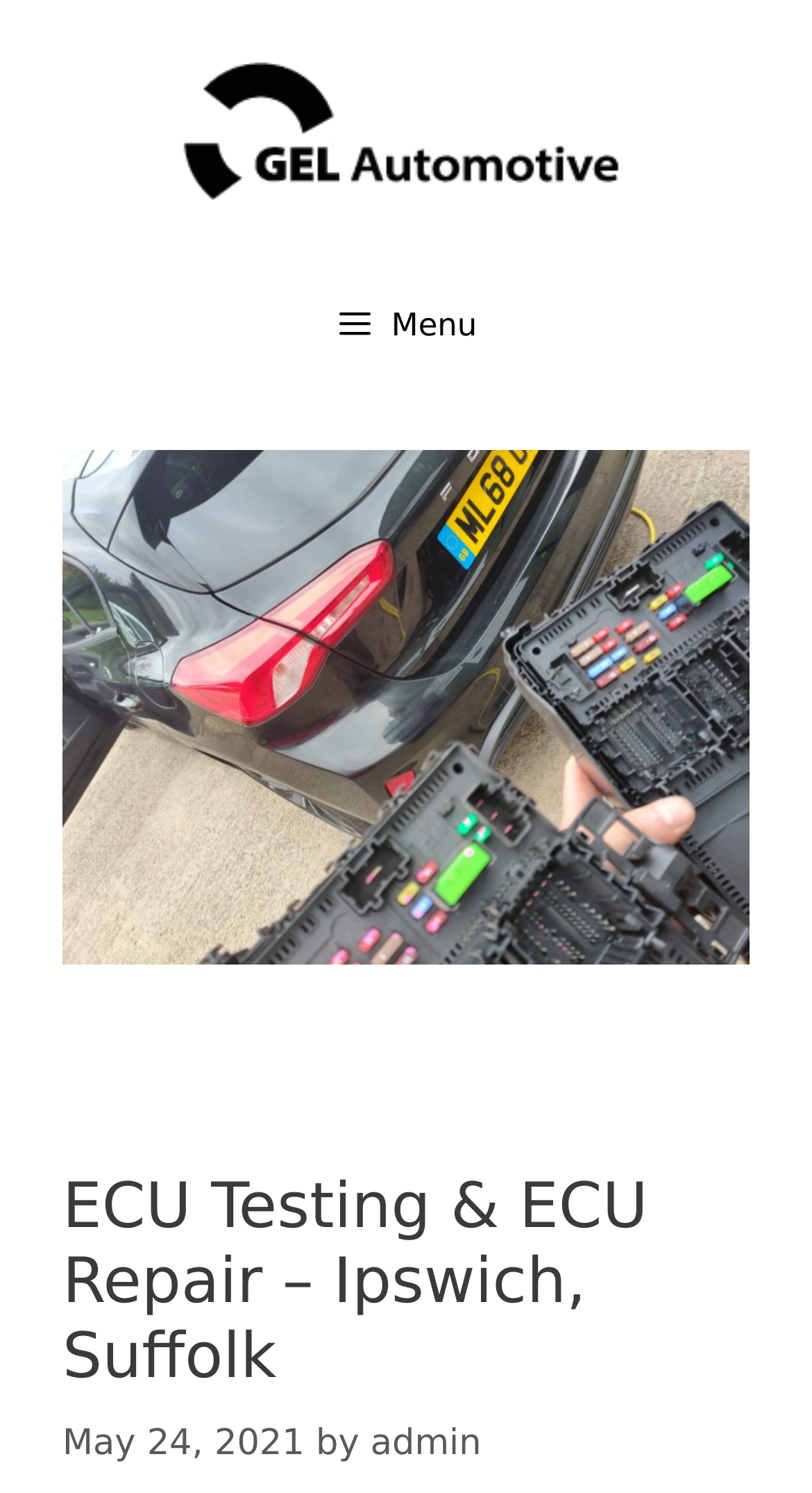Extract the top-level heading from the webpage and provide its text.

ECU Testing & ECU Repair – Ipswich, Suffolk